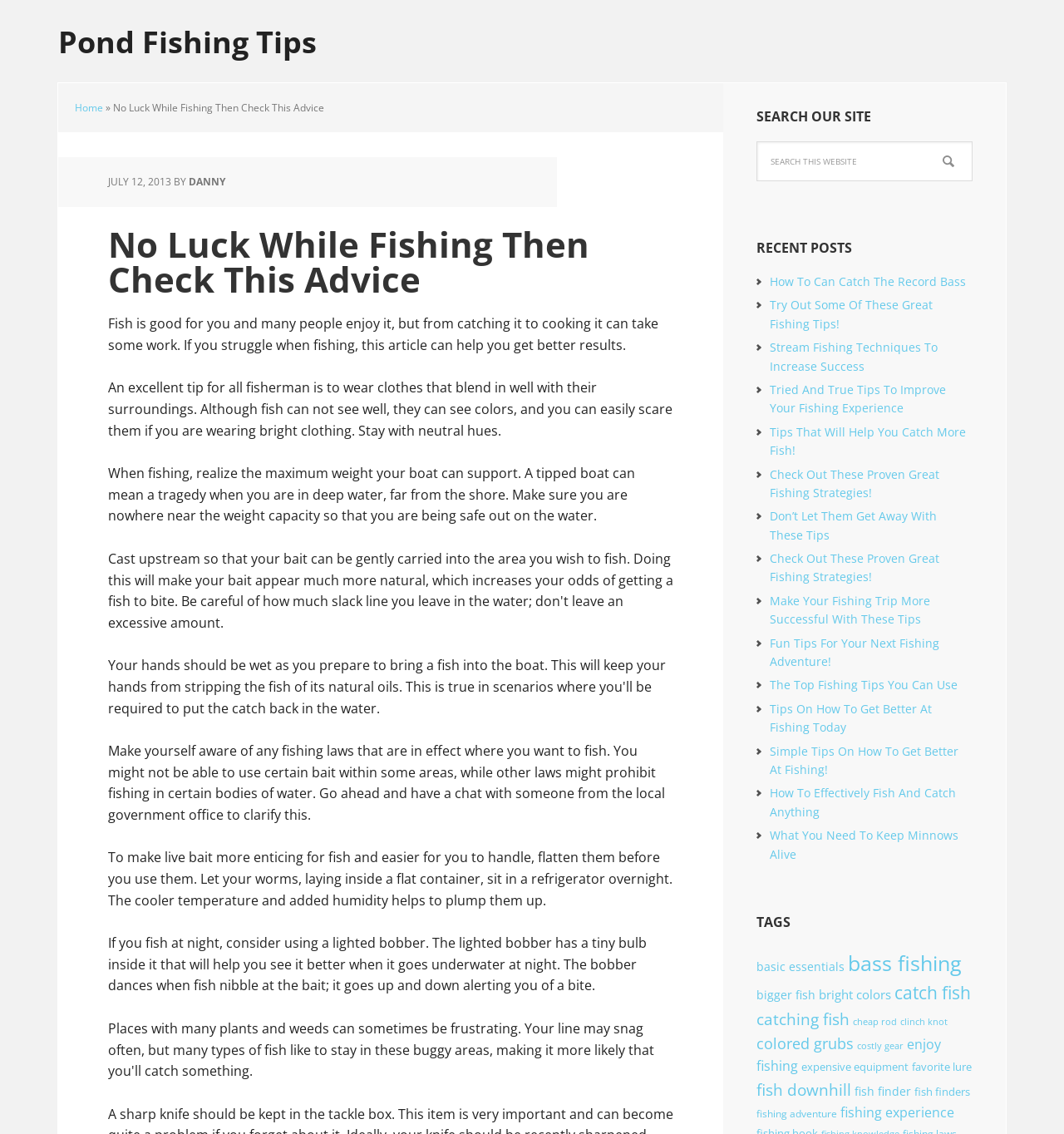Using the elements shown in the image, answer the question comprehensively: What is the author of the article?

The author of the article is mentioned in the StaticText element with the text 'BY' followed by a link with the text 'DANNY', which is the author's name.